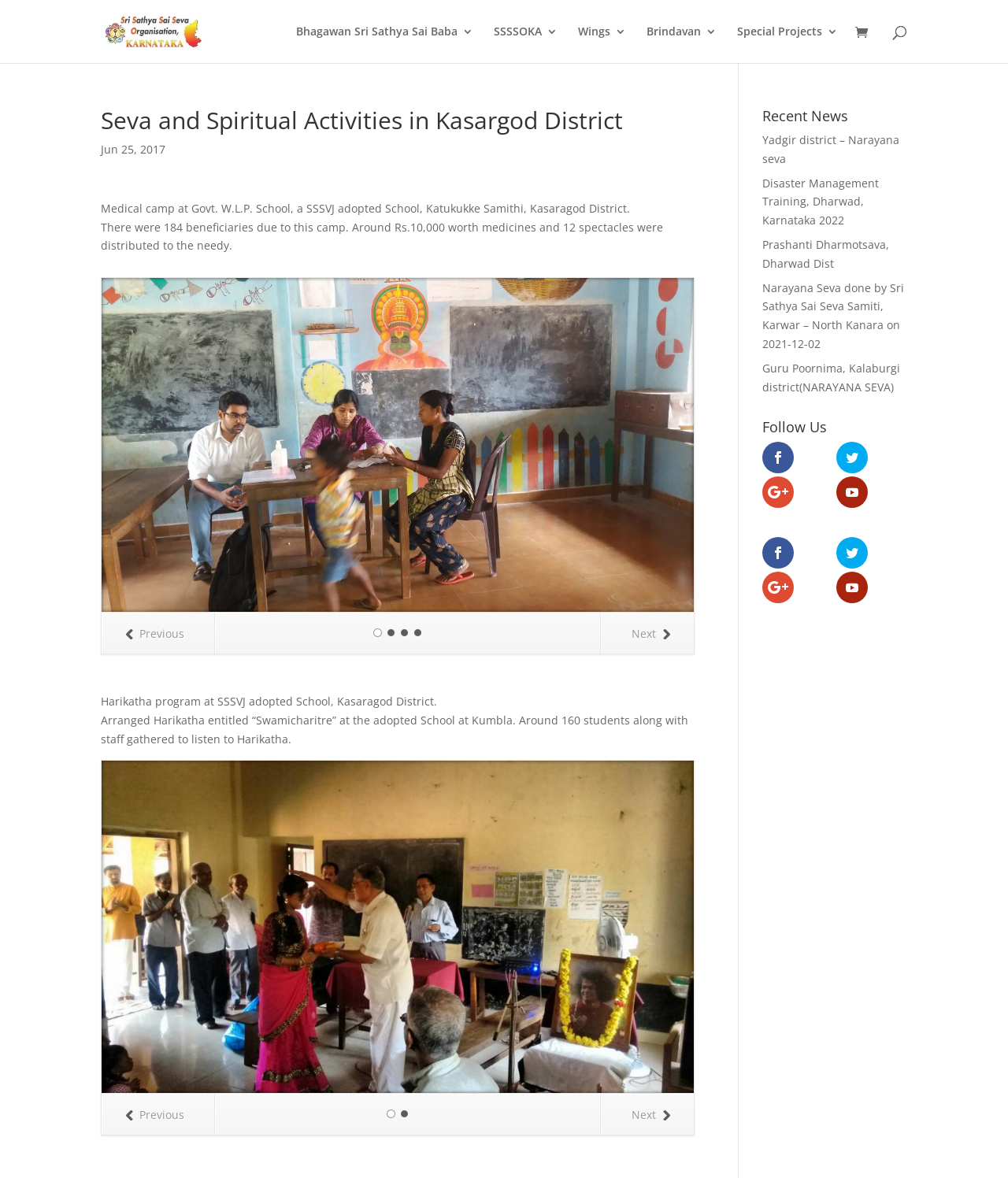Use a single word or phrase to answer the following:
How many beneficiaries were there in the medical camp?

184